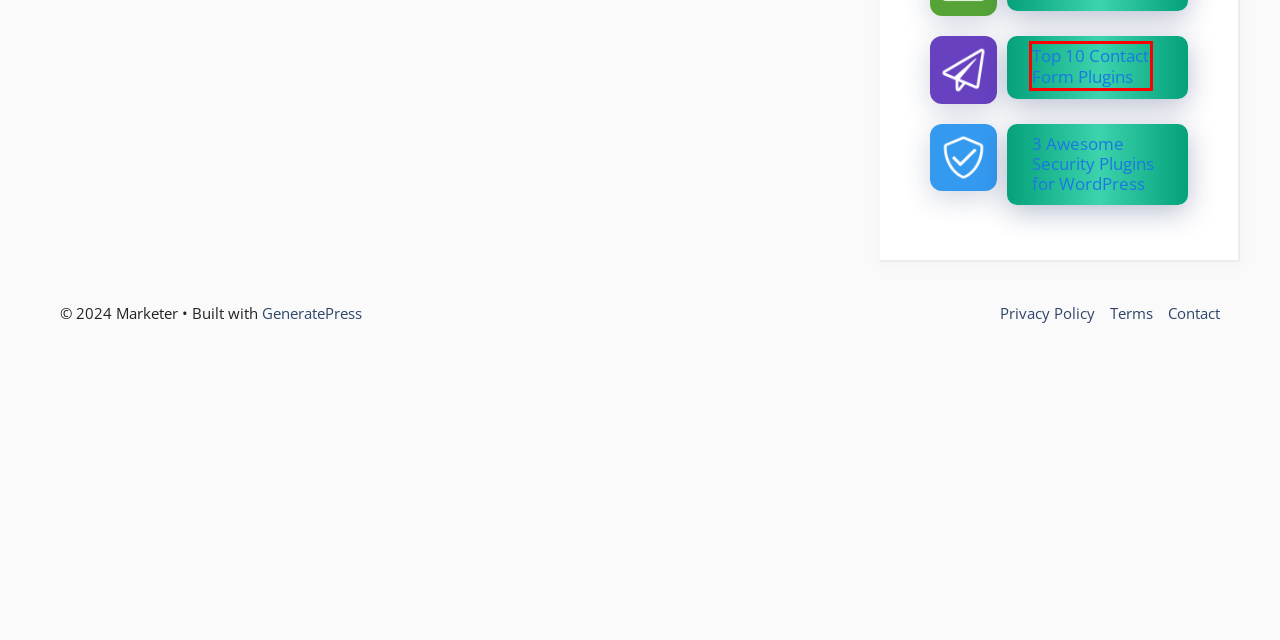Consider the screenshot of a webpage with a red bounding box around an element. Select the webpage description that best corresponds to the new page after clicking the element inside the red bounding box. Here are the candidates:
A. Best Deals – Best Rice Purity Test
B. 3 Awesome Security Plugins for WordPress – Best Rice Purity Test
C. Top 10 Contact Form Plugins – Best Rice Purity Test
D. Best Rice Purity Test – Best Rice Purity Test
E. The Fastest WordPress Theme – Best Rice Purity Test
F. Tools – Best Rice Purity Test
G. Contact – Best Rice Purity Test
H. About – Best Rice Purity Test

C